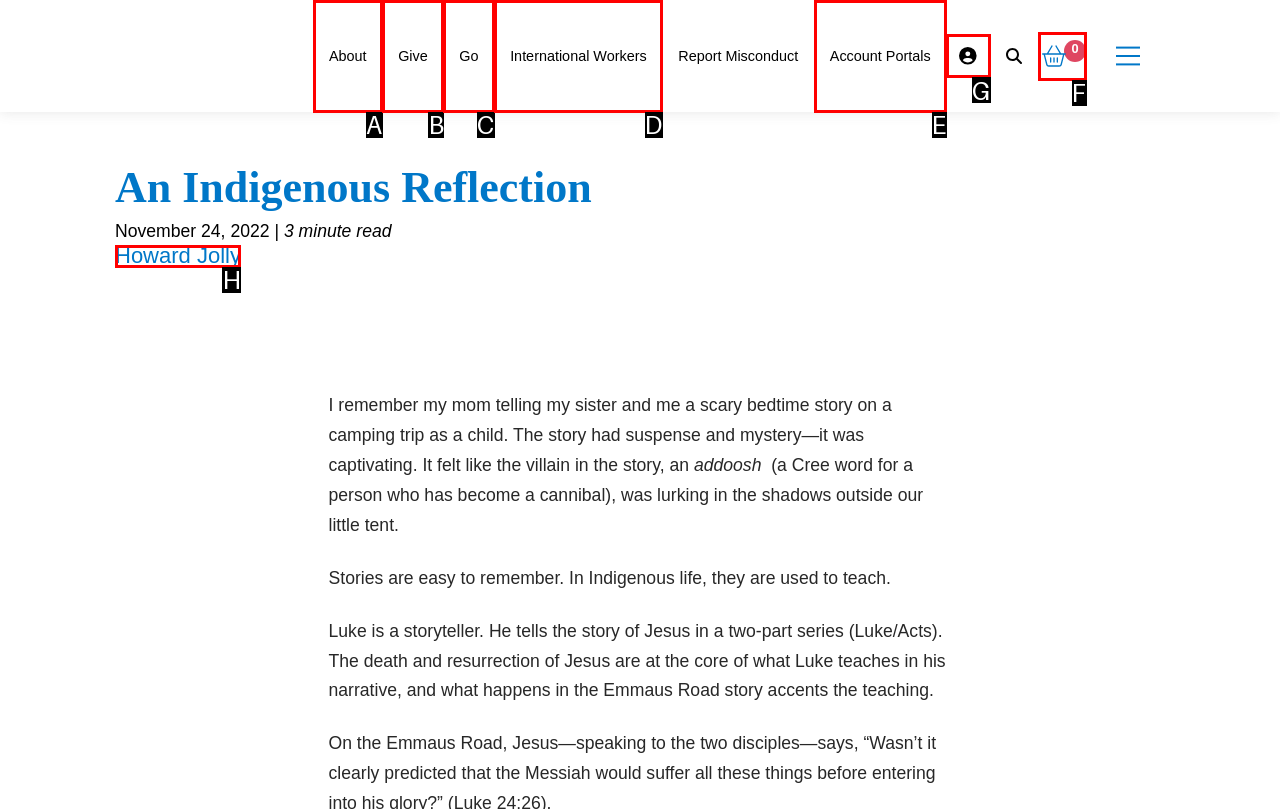Select the letter that corresponds to this element description: Howard Jolly
Answer with the letter of the correct option directly.

H